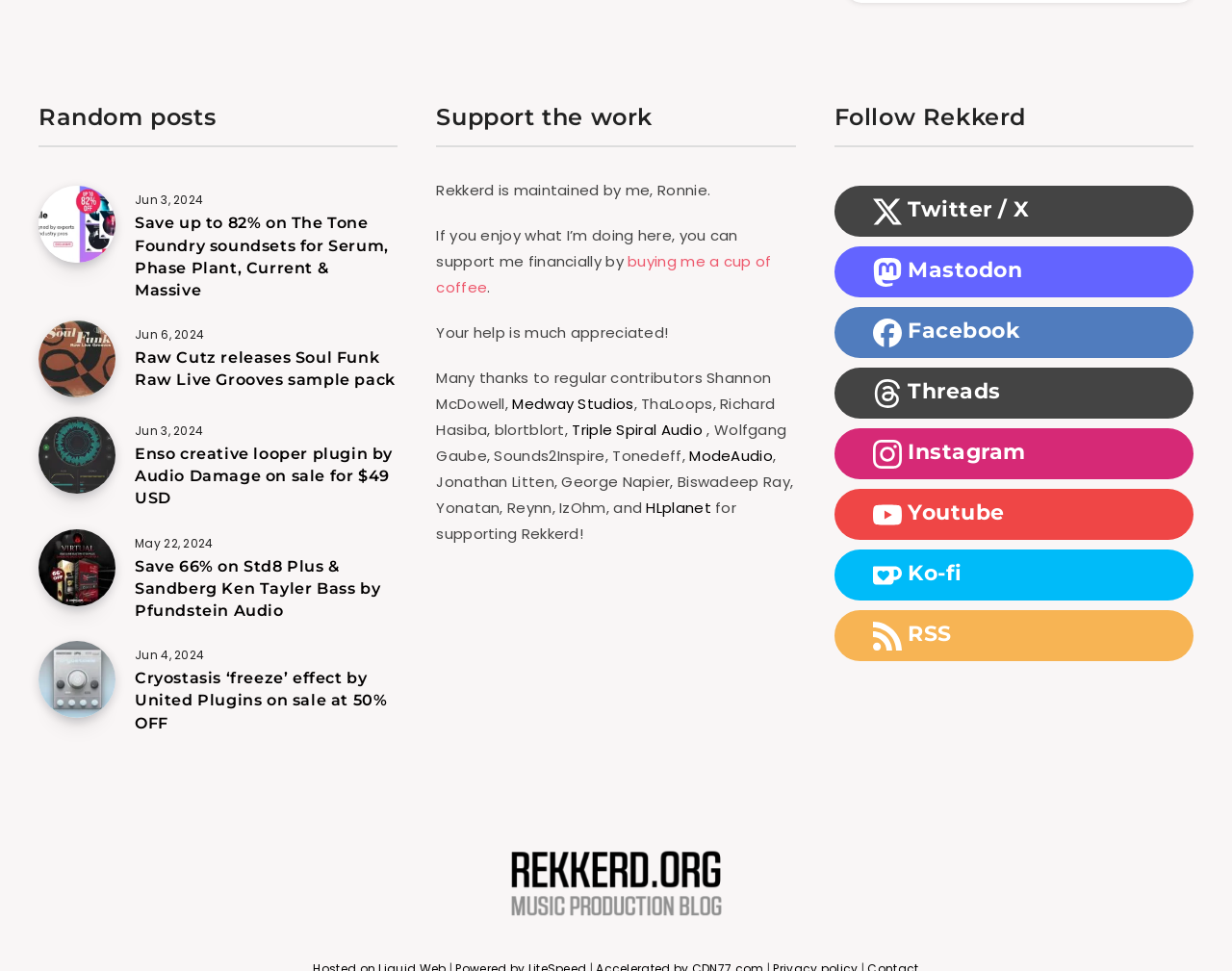How many social media platforms are listed in the 'Follow Rekkerd' section?
Using the picture, provide a one-word or short phrase answer.

6